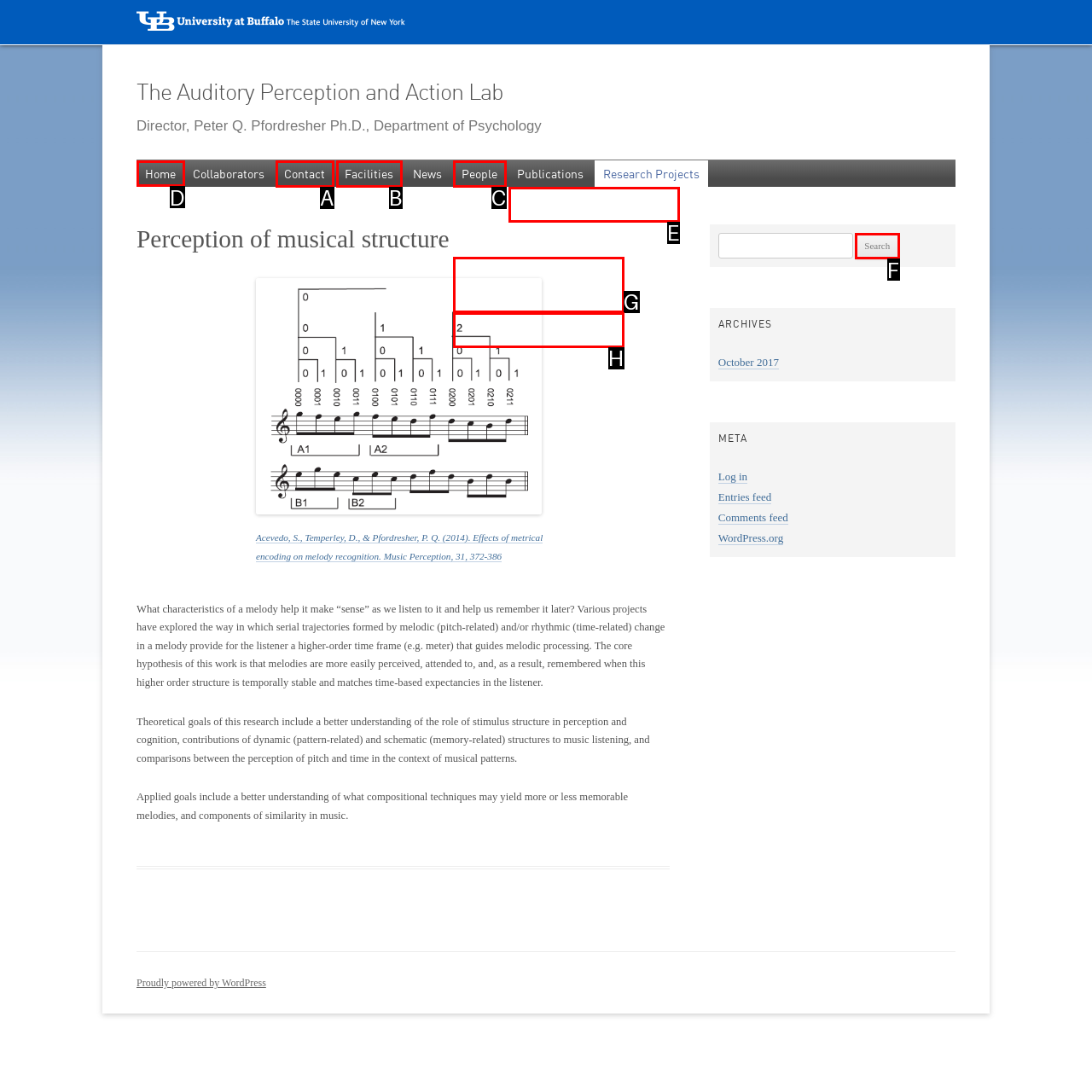Identify the HTML element to click to execute this task: Go to the Home page Respond with the letter corresponding to the proper option.

D